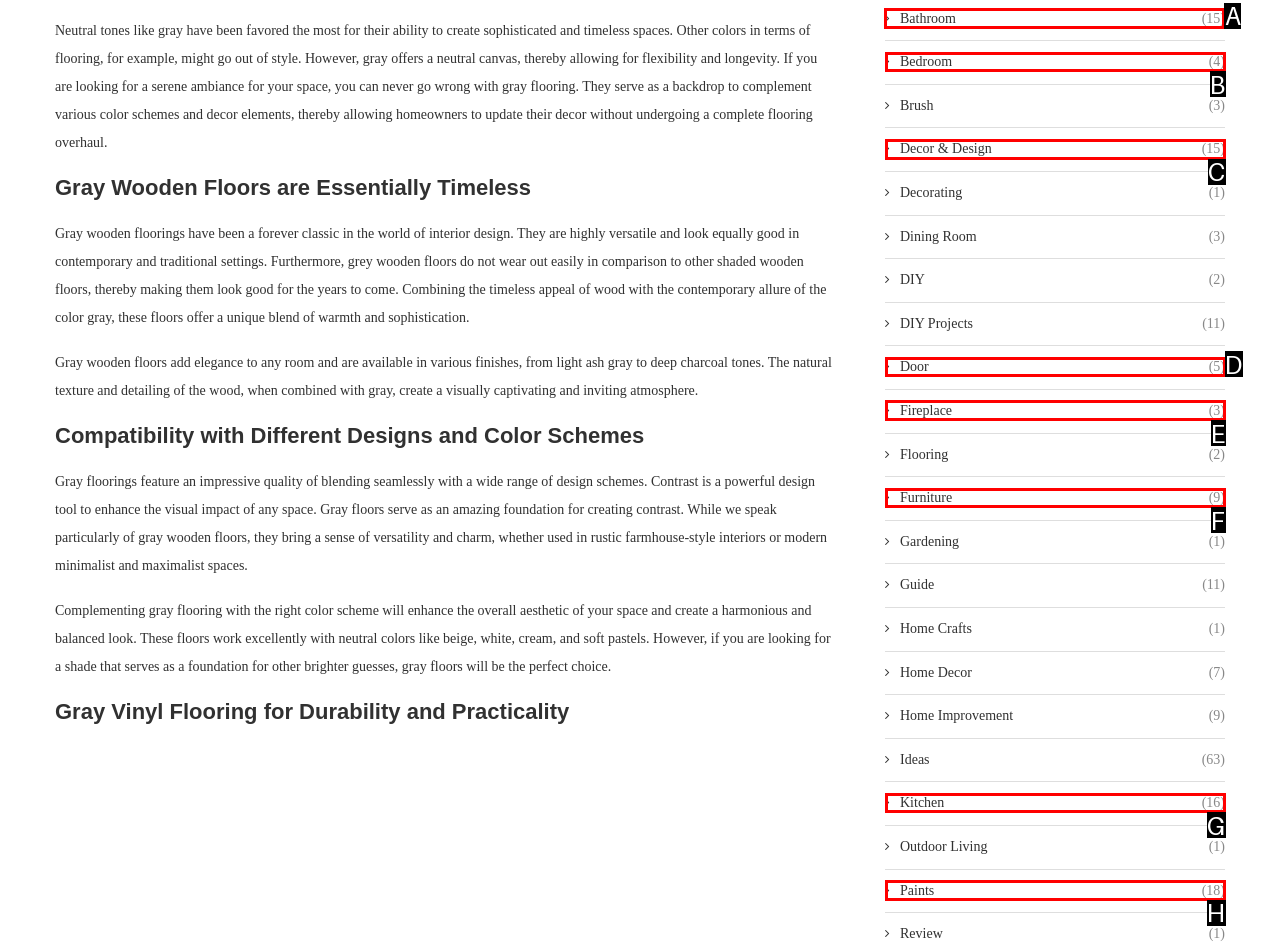Find the option you need to click to complete the following instruction: Click on 'Bathroom' category
Answer with the corresponding letter from the choices given directly.

A